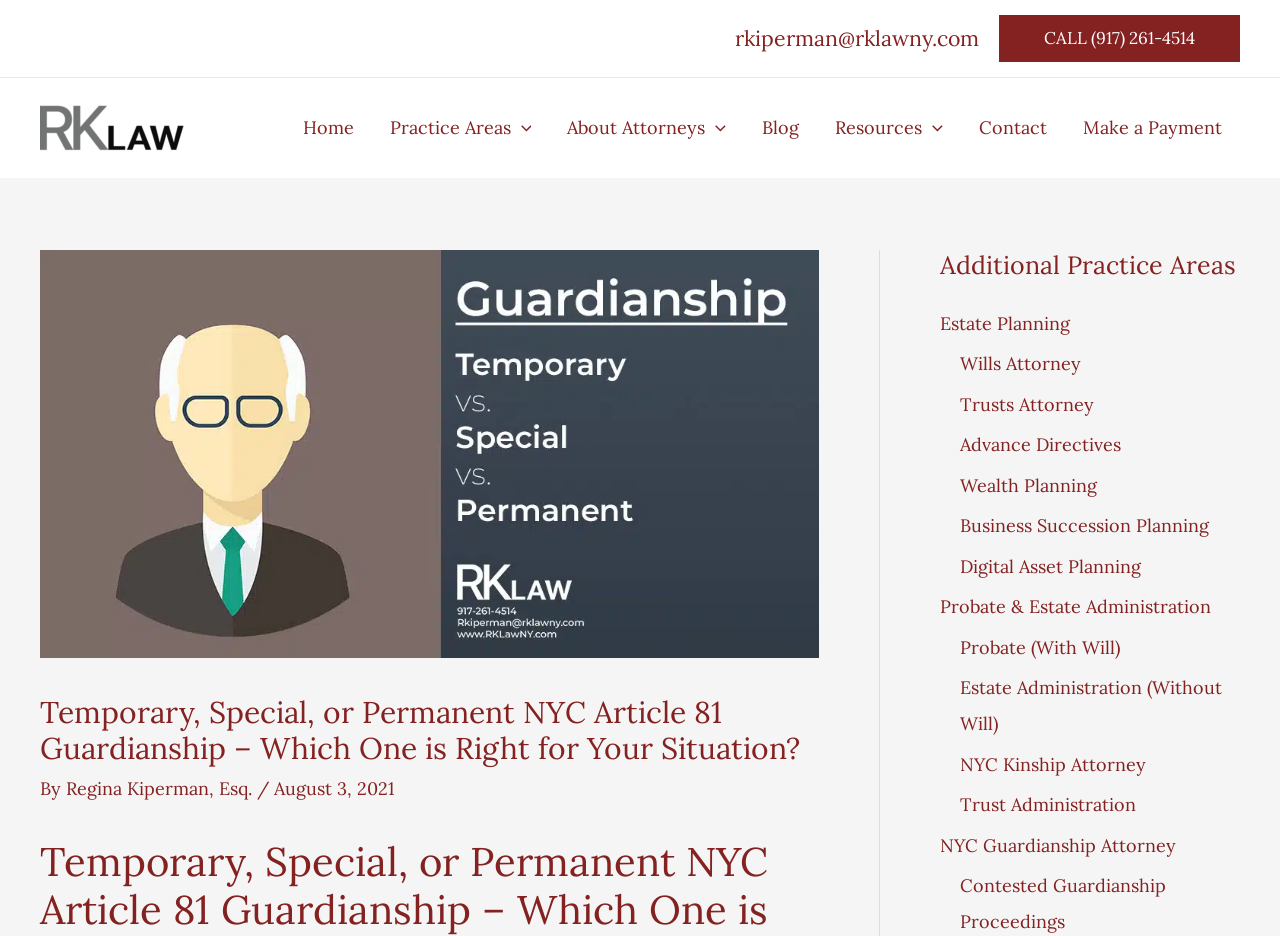Locate the bounding box coordinates of the item that should be clicked to fulfill the instruction: "Make a payment".

[0.832, 0.083, 0.969, 0.19]